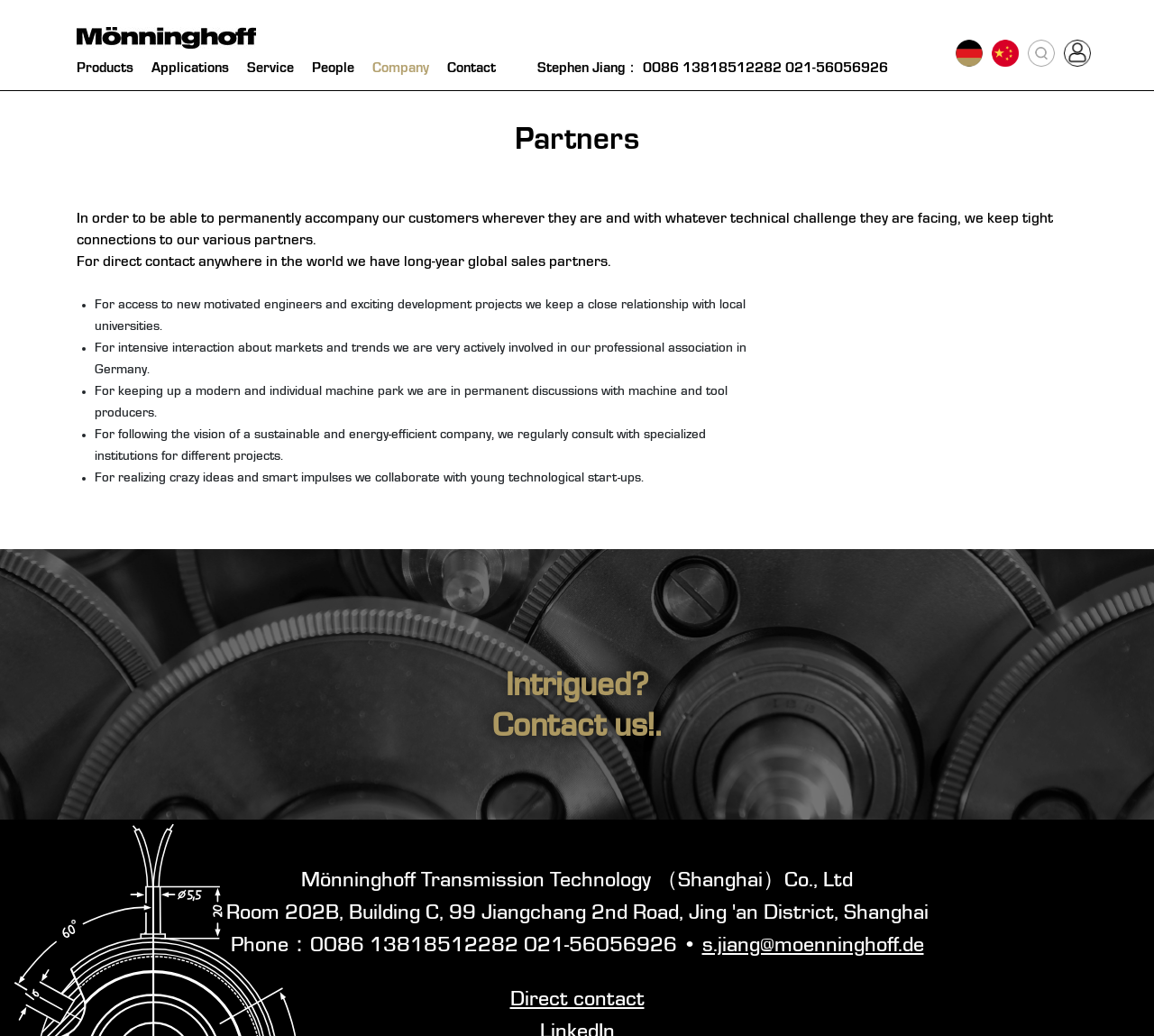Determine the bounding box coordinates for the clickable element to execute this instruction: "Go to the ABOUT page". Provide the coordinates as four float numbers between 0 and 1, i.e., [left, top, right, bottom].

None